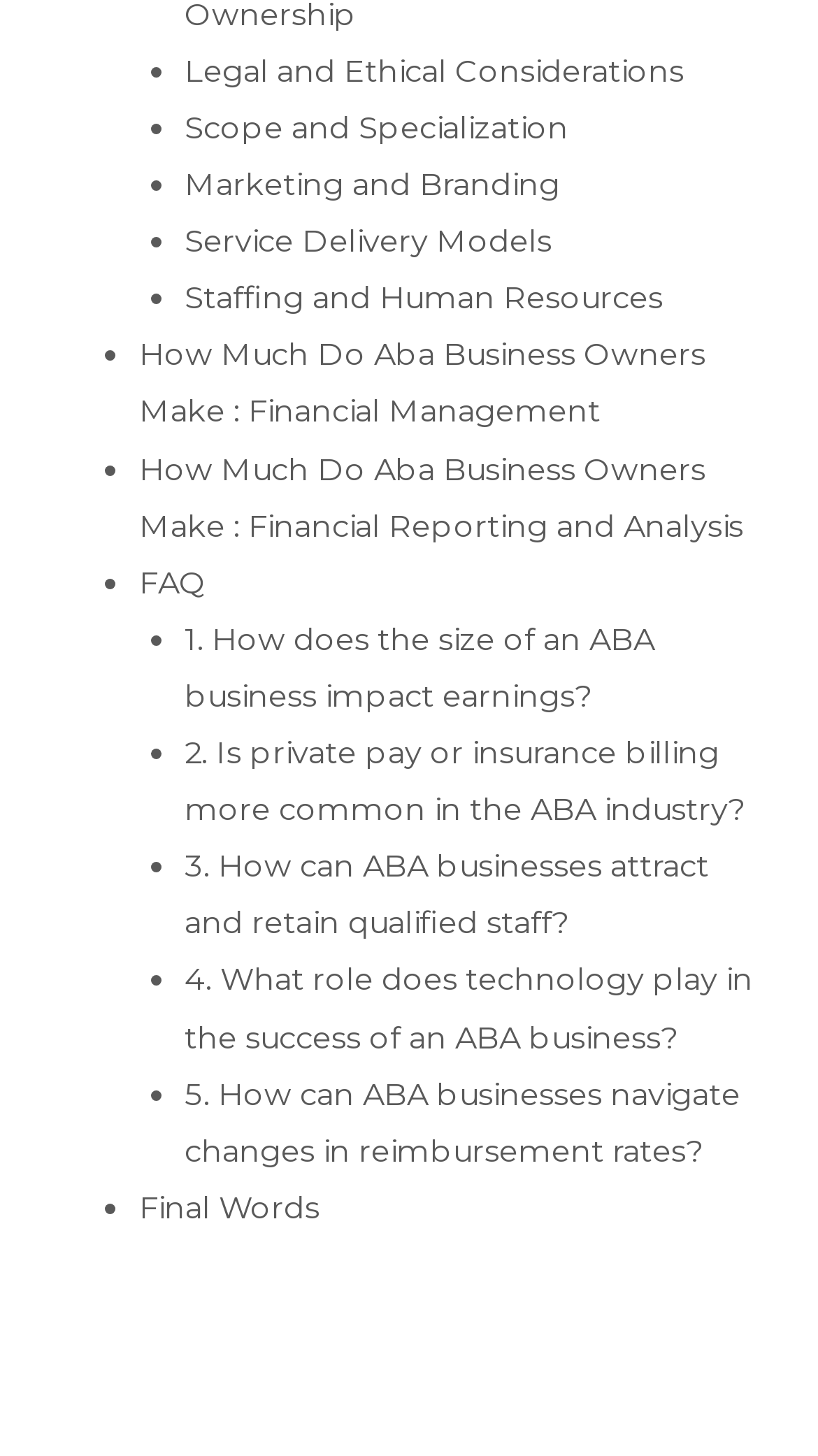Please identify the bounding box coordinates of the area that needs to be clicked to follow this instruction: "Read Final Words".

[0.17, 0.816, 0.39, 0.842]